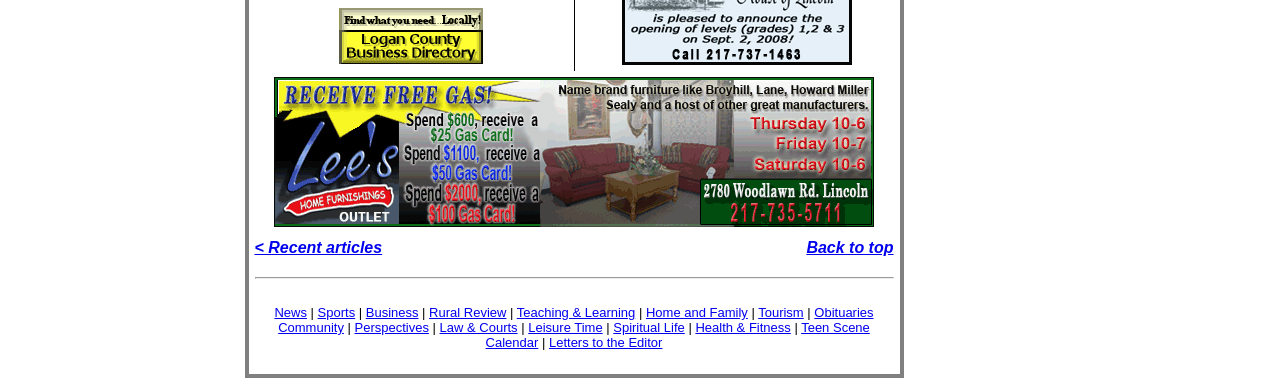Can you specify the bounding box coordinates for the region that should be clicked to fulfill this instruction: "Go back to top".

[0.63, 0.619, 0.698, 0.663]